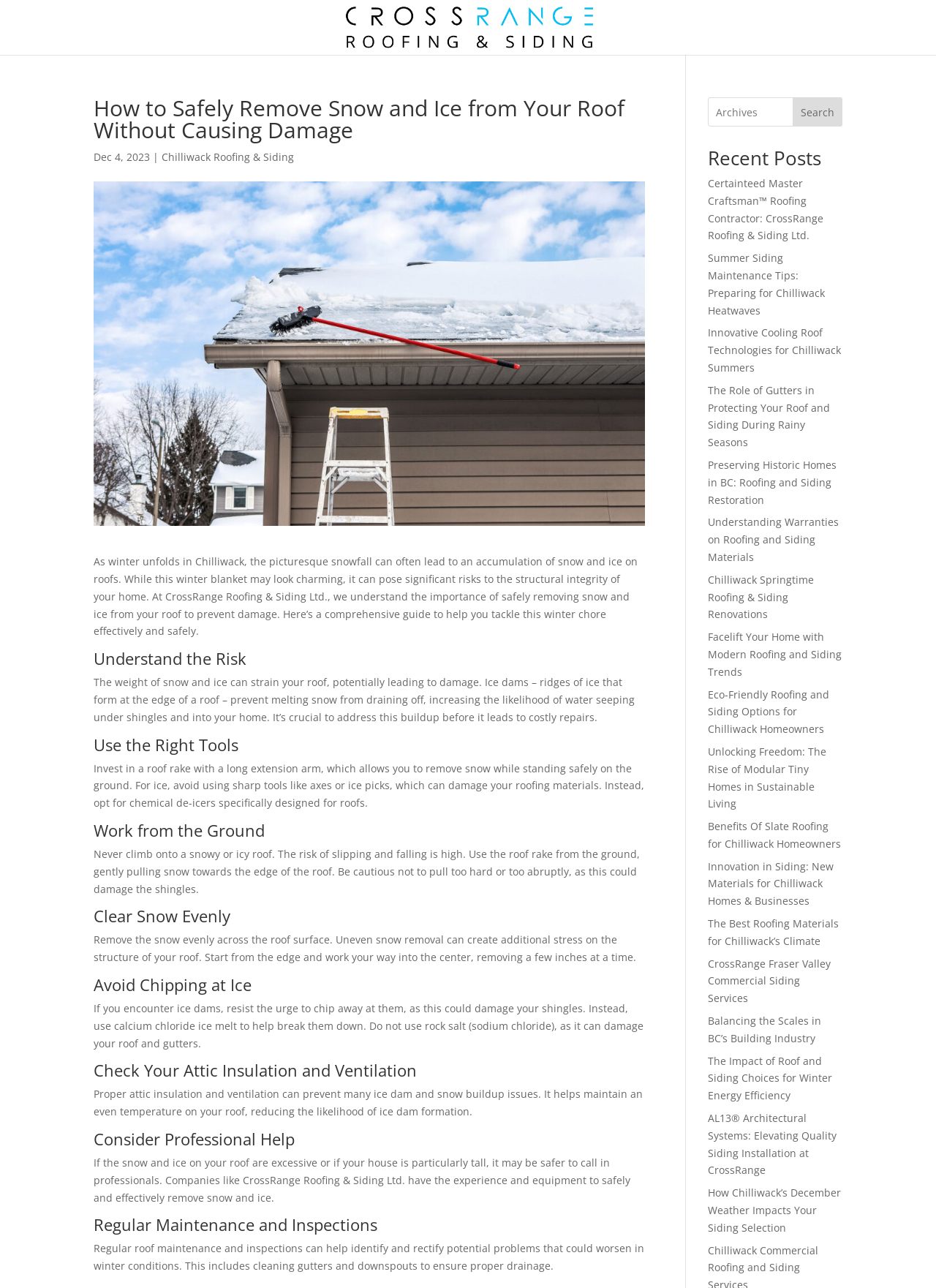What type of company is CrossRange Roofing & Siding Ltd.?
Identify the answer in the screenshot and reply with a single word or phrase.

Roofing and siding company